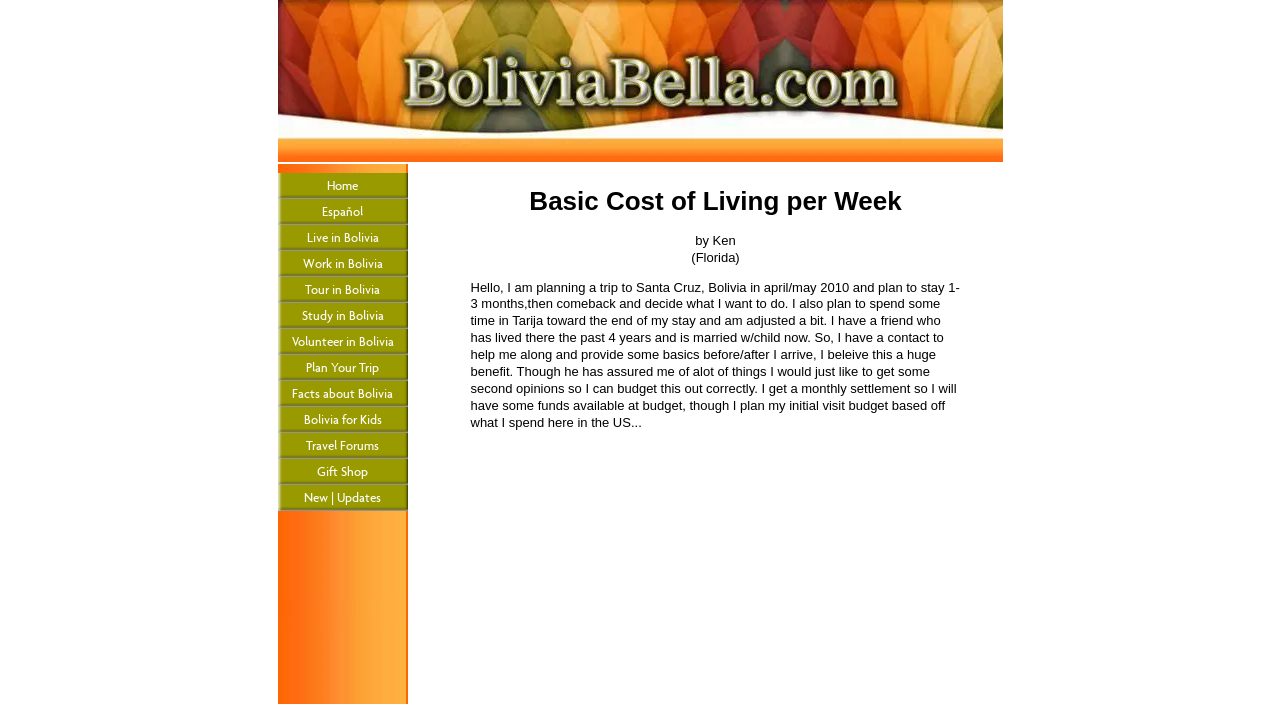What is the author's name?
From the screenshot, supply a one-word or short-phrase answer.

Ken